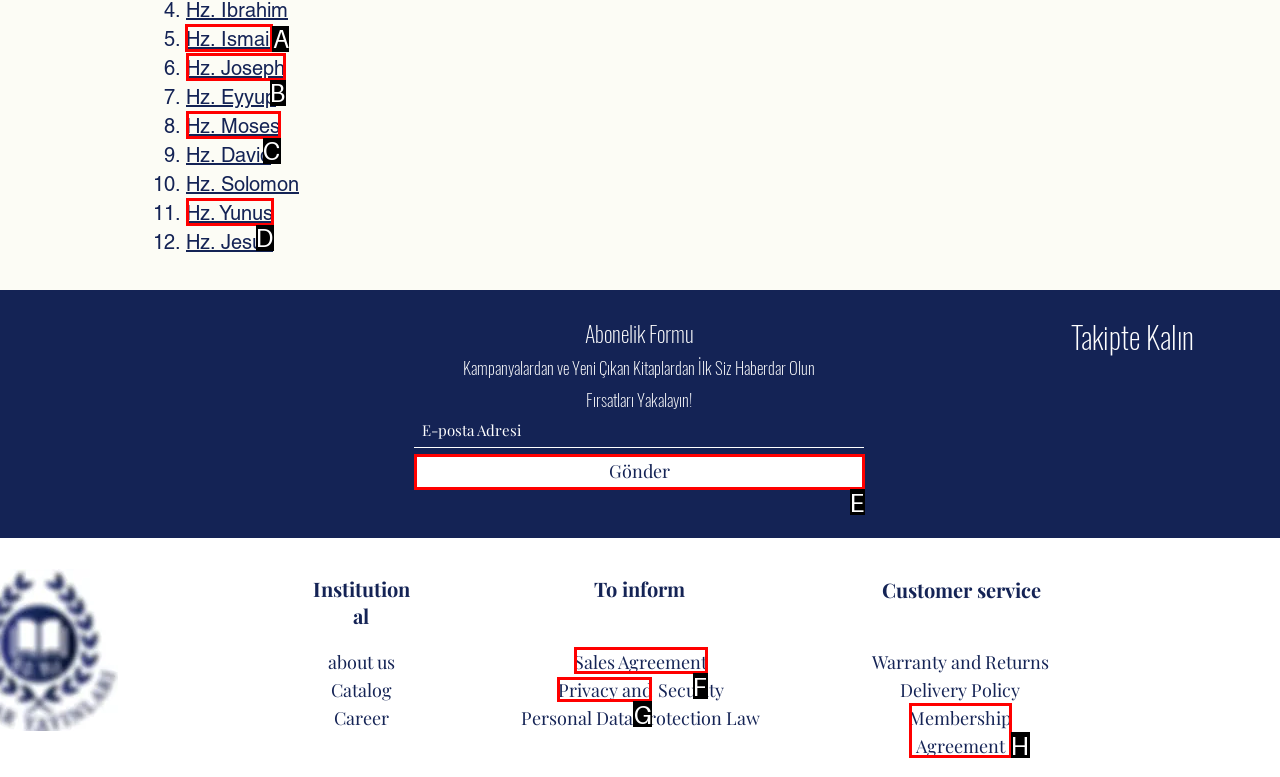Determine which letter corresponds to the UI element to click for this task: Click Hz. Ismail link
Respond with the letter from the available options.

A